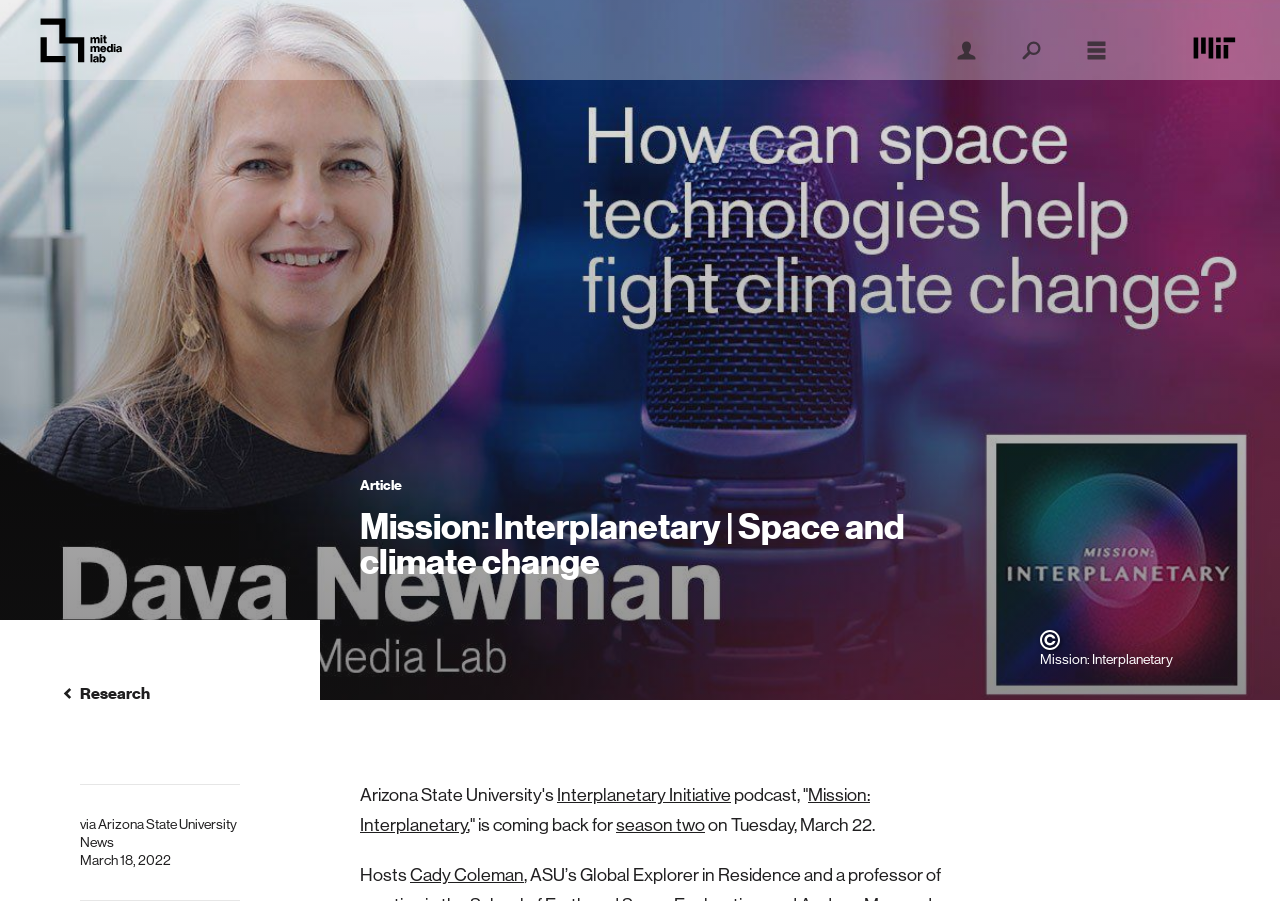Determine the bounding box coordinates of the UI element described by: "Nav Nav".

[0.847, 0.042, 0.867, 0.069]